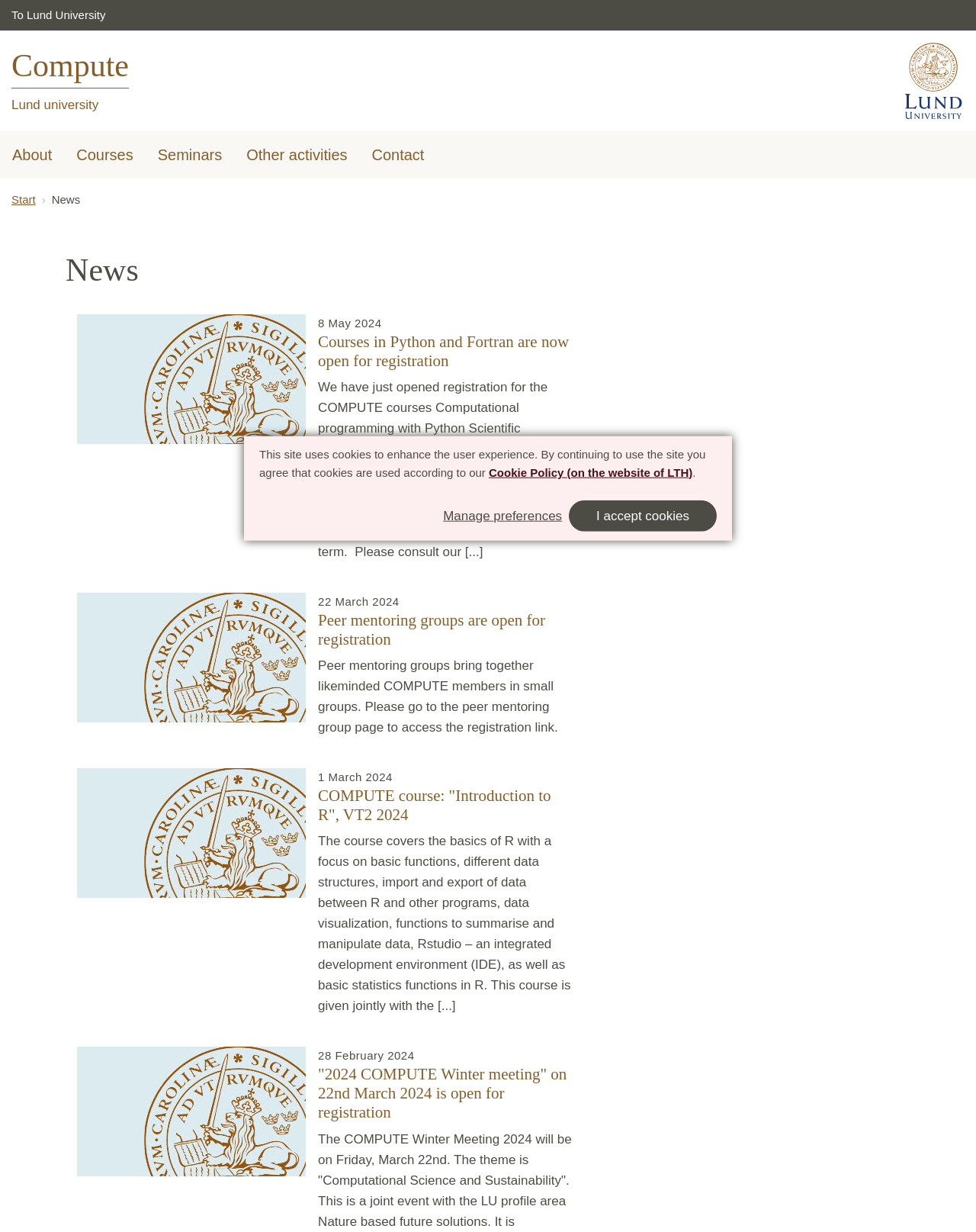What type of courses are mentioned on the webpage?
Provide a well-explained and detailed answer to the question.

I found the answer by reading the text of the links and headings on the webpage, which mention courses related to Python and Fortran programming.